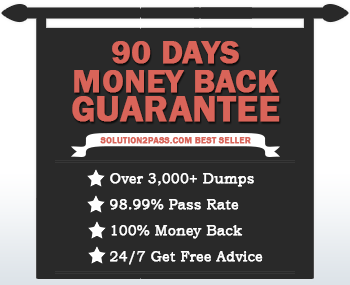Please reply to the following question using a single word or phrase: 
How many dumps are offered for exam preparation?

Over 3,000+